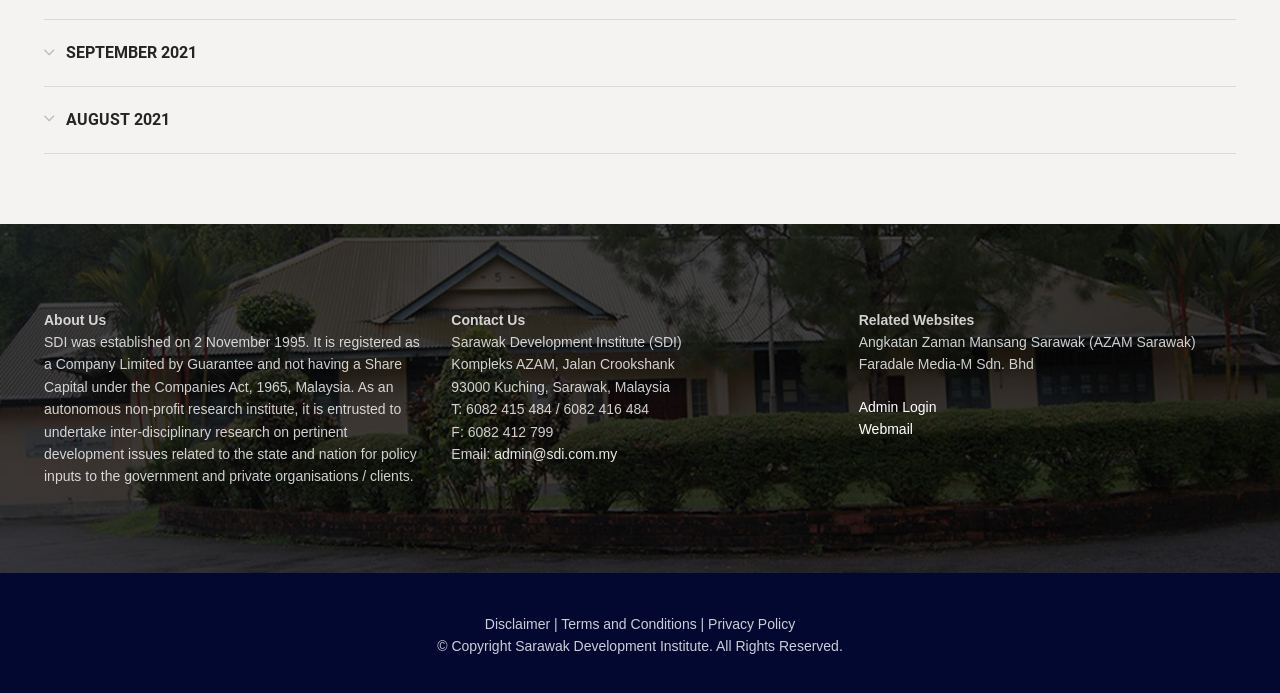What is the purpose of SDI?
Using the image as a reference, give a one-word or short phrase answer.

To undertake inter-disciplinary research